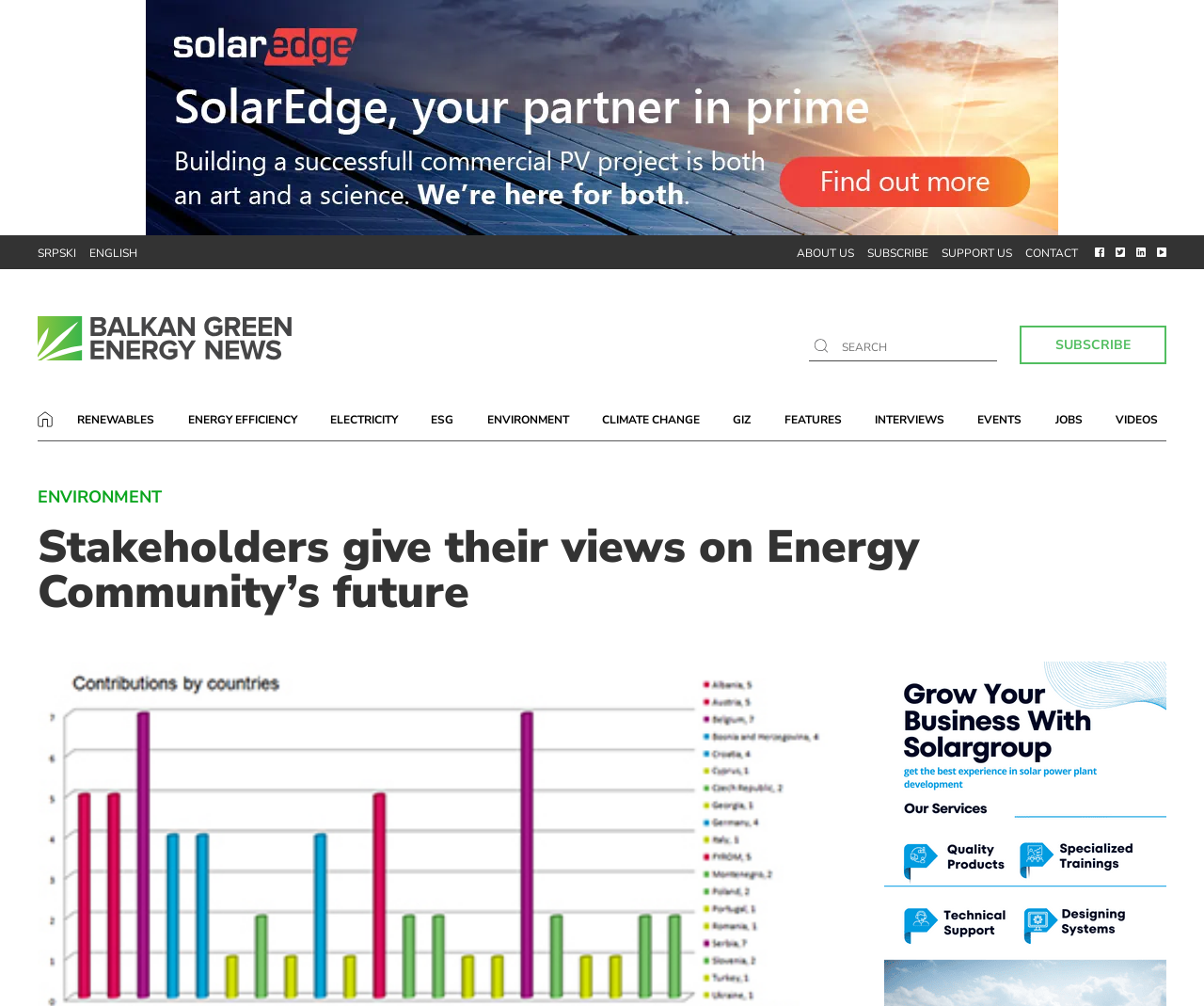Locate the UI element described by Jobs and provide its bounding box coordinates. Use the format (top-left x, top-left y, bottom-right x, bottom-right y) with all values as floating point numbers between 0 and 1.

[0.872, 0.405, 0.903, 0.429]